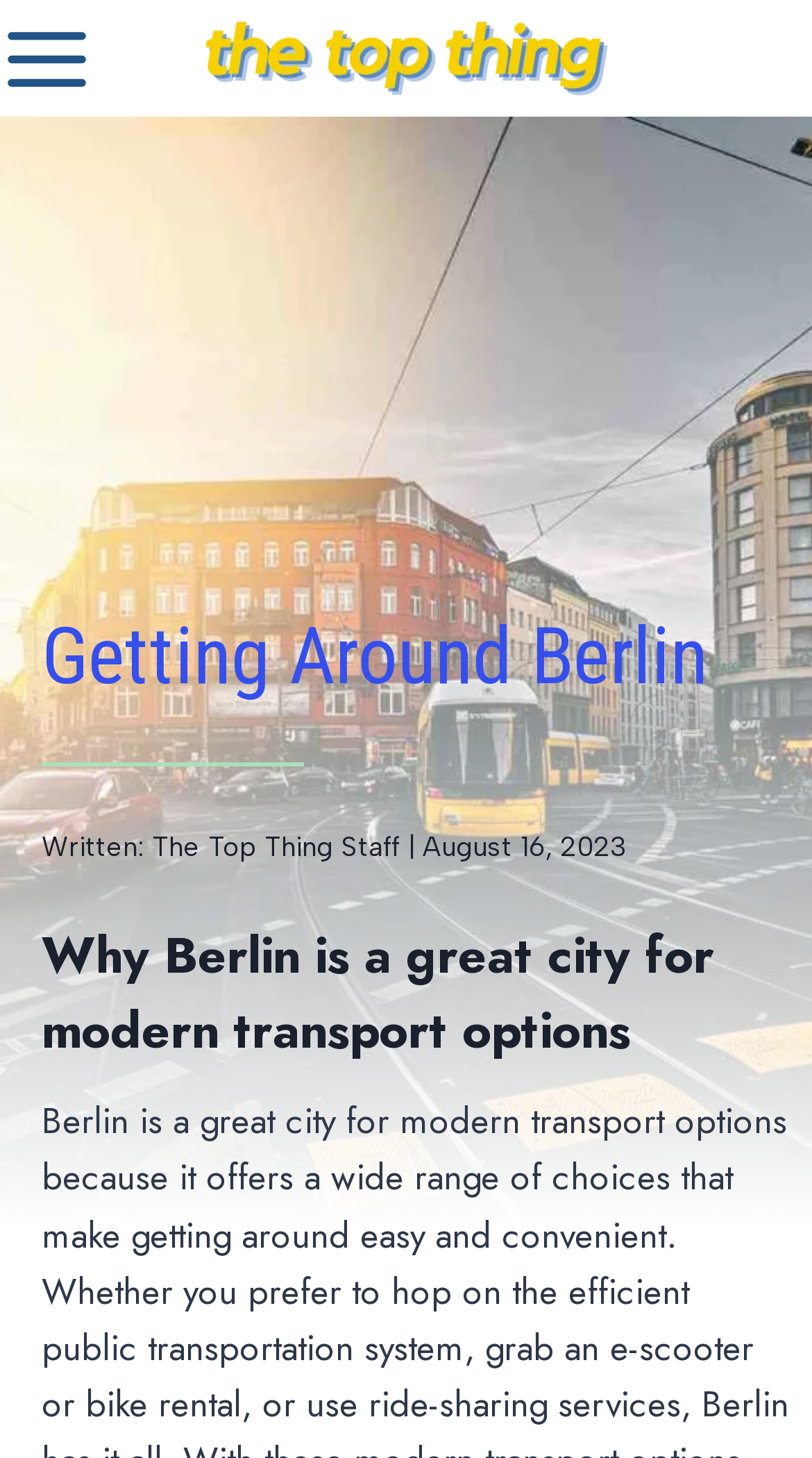Extract the bounding box coordinates for the UI element described by the text: "alt="THE TOP THING"". The coordinates should be in the form of [left, top, right, bottom] with values between 0 and 1.

[0.244, 0.011, 0.756, 0.069]